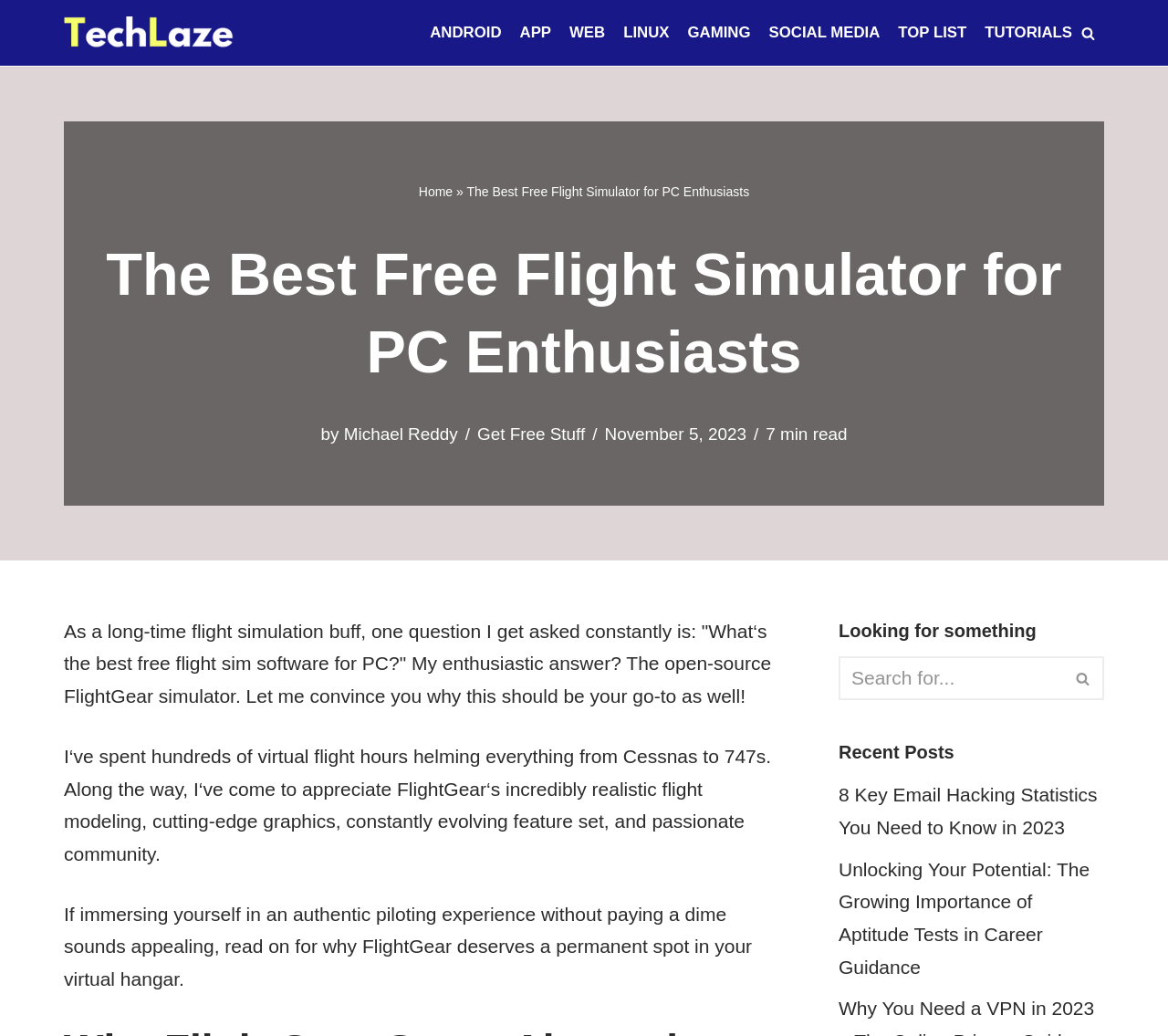Locate the bounding box coordinates of the item that should be clicked to fulfill the instruction: "Search for something".

[0.718, 0.634, 0.91, 0.676]